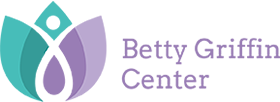What is the name of the organization?
Using the image as a reference, give a one-word or short phrase answer.

Betty Griffin Center